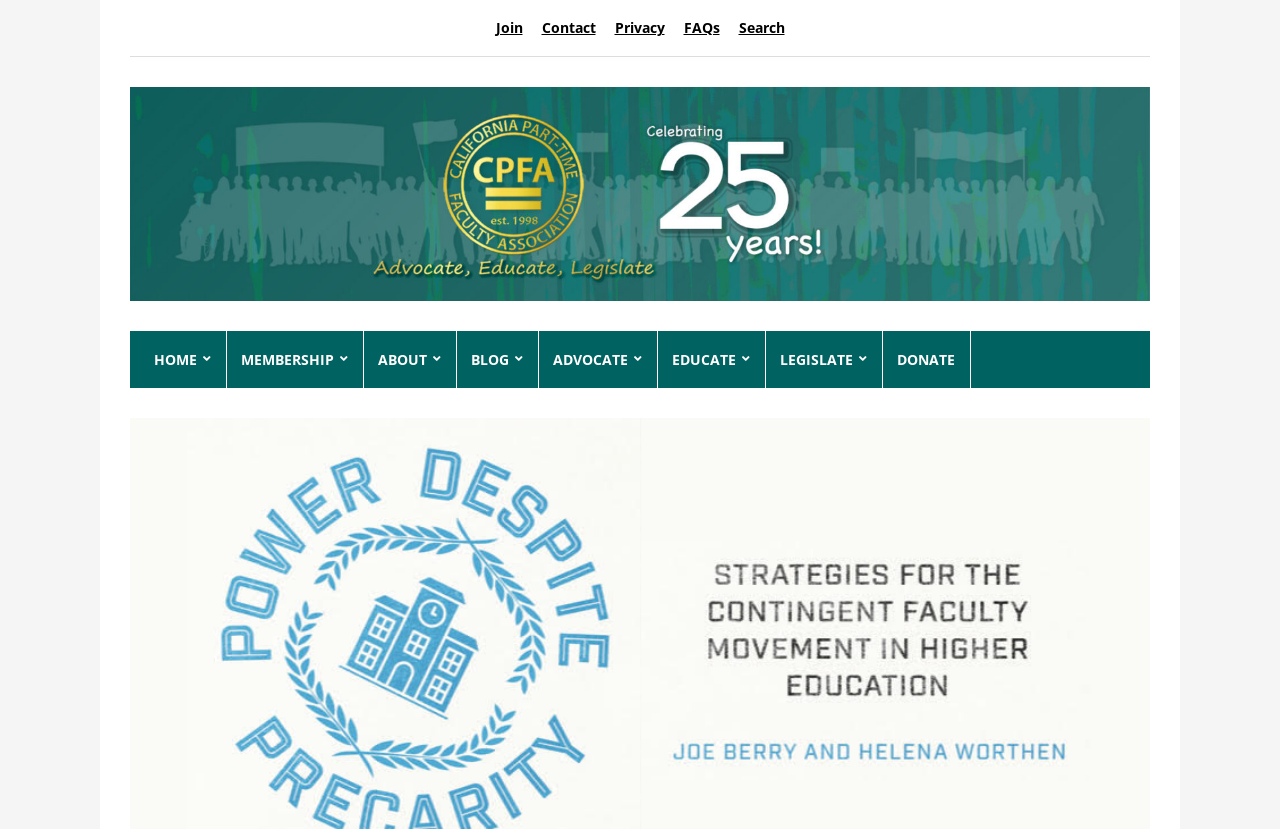How many main navigation links are there?
From the image, respond with a single word or phrase.

7